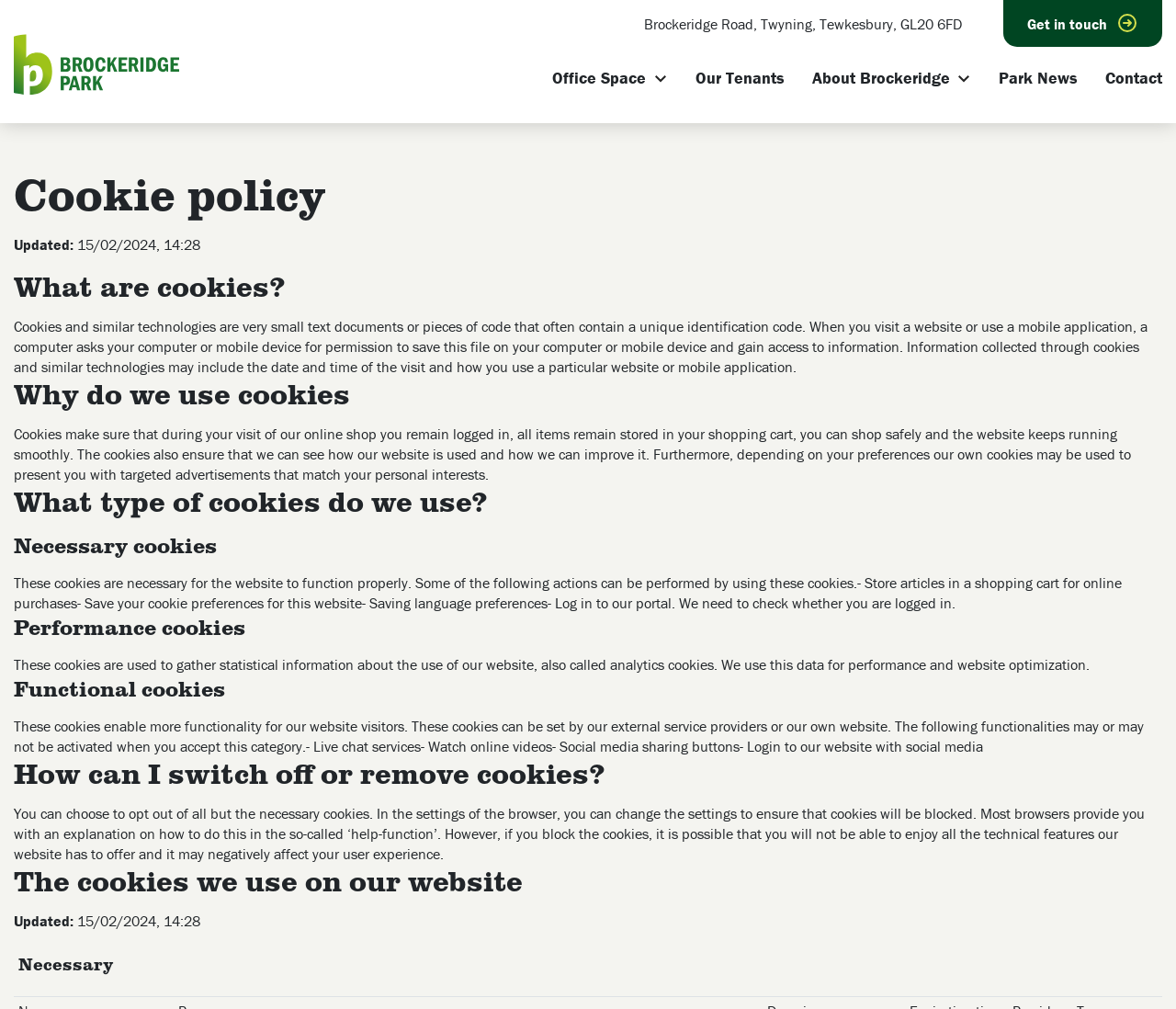Please reply to the following question with a single word or a short phrase:
When was the cookie policy last updated?

15/02/2024, 14:28